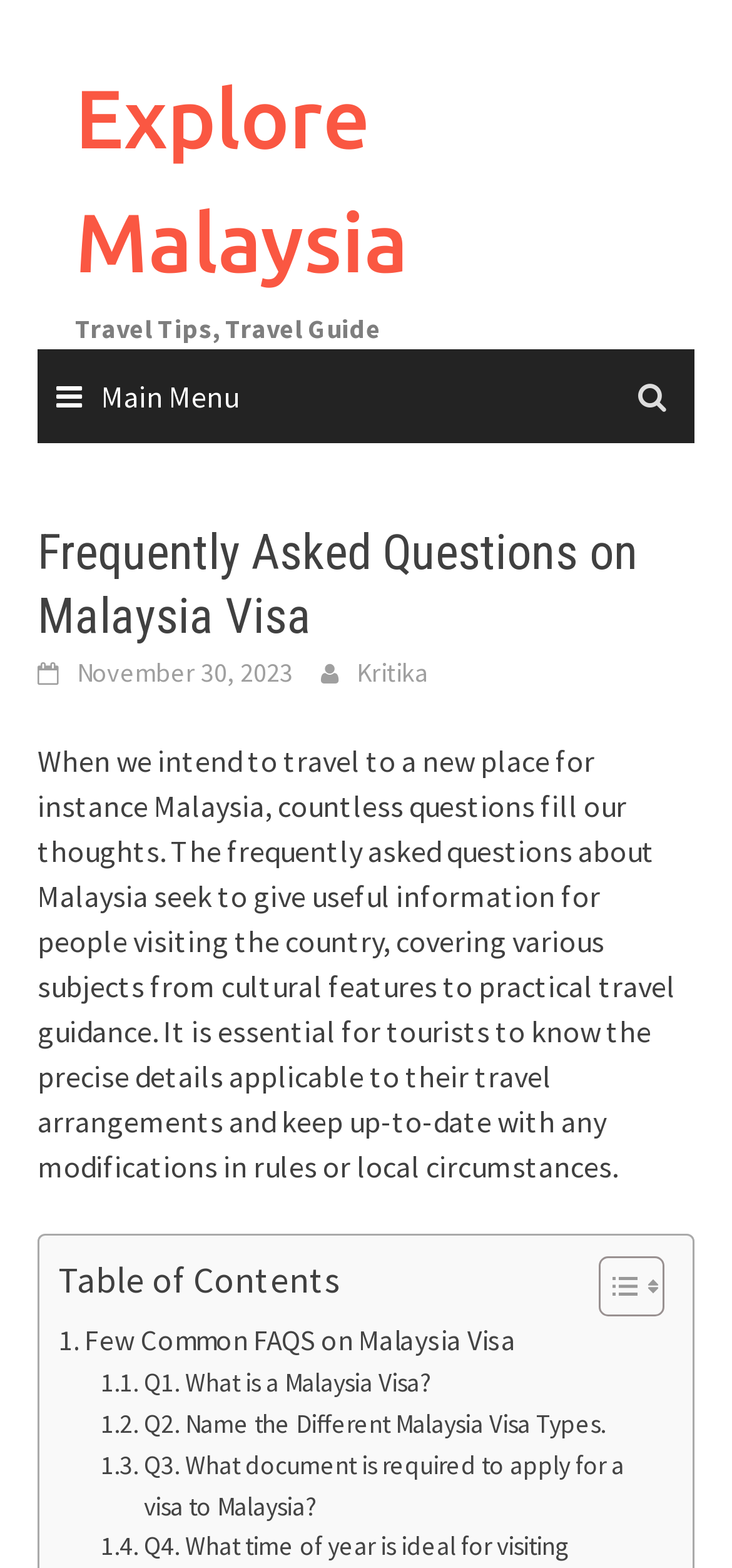Predict the bounding box coordinates for the UI element described as: "November 30, 2023May 30, 2024". The coordinates should be four float numbers between 0 and 1, presented as [left, top, right, bottom].

[0.105, 0.417, 0.4, 0.439]